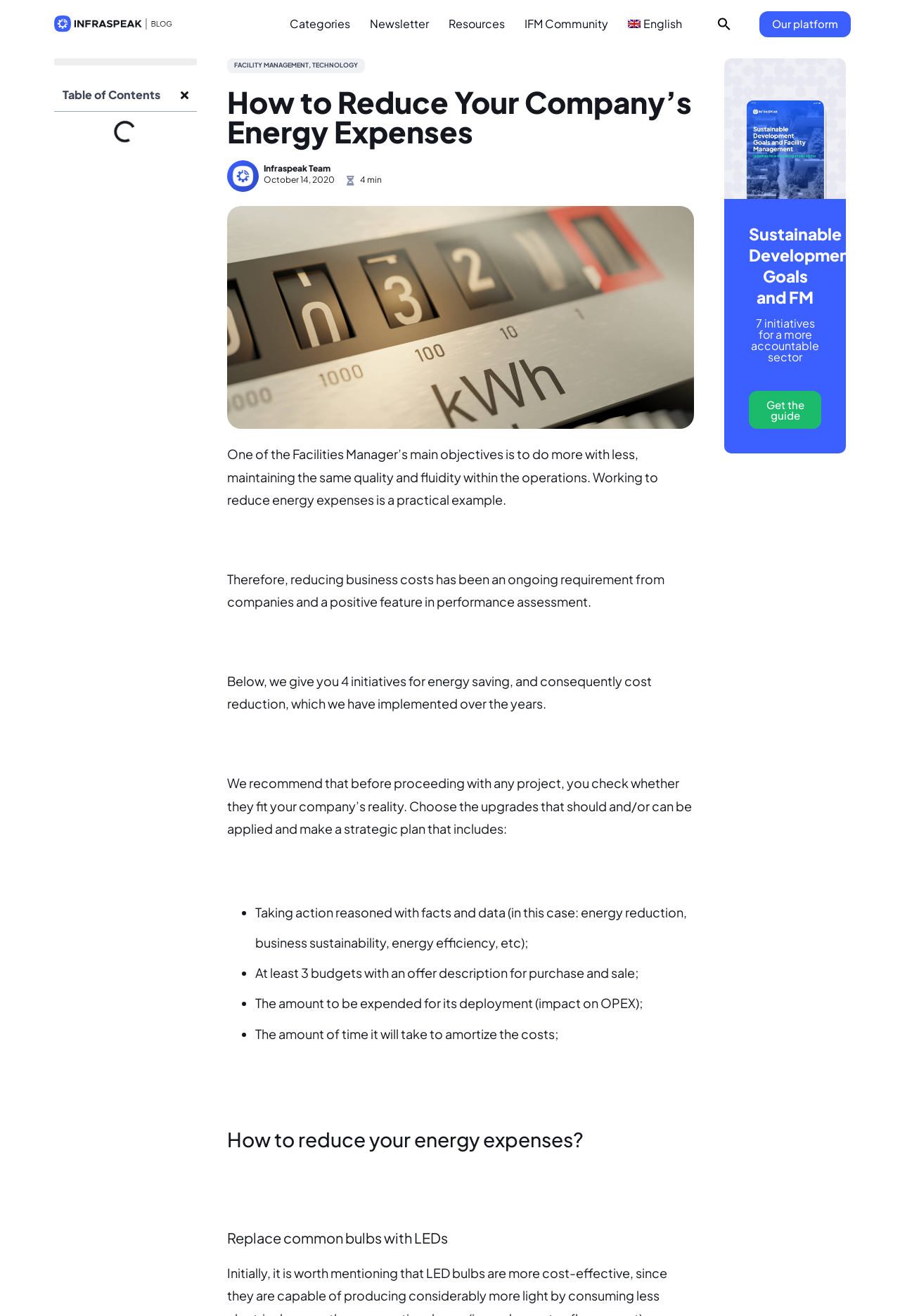Could you find the bounding box coordinates of the clickable area to complete this instruction: "Get the 'Sustainable Development Goals and FM' guide"?

[0.832, 0.297, 0.913, 0.326]